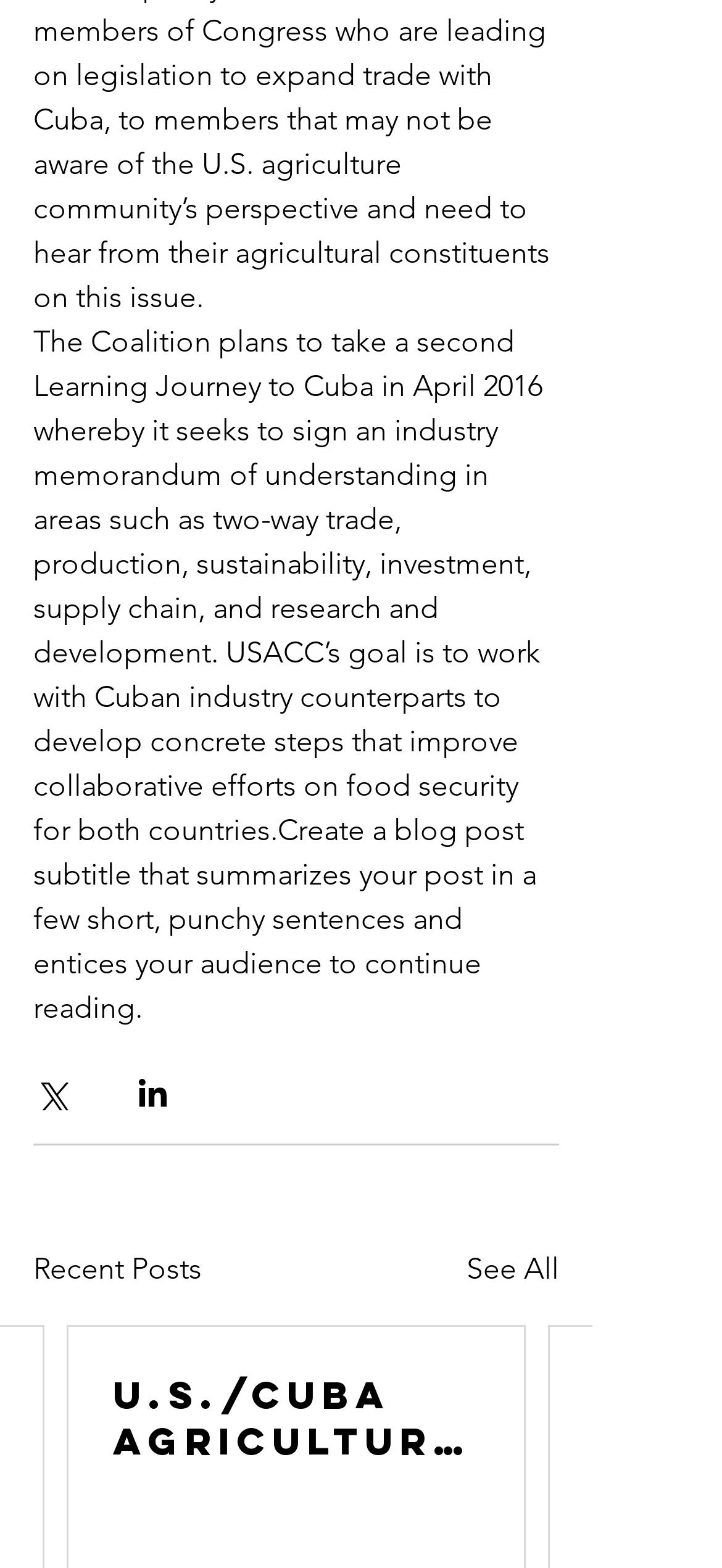What is the title of the recent post?
Using the information presented in the image, please offer a detailed response to the question.

The title of the recent post can be found under the 'Recent Posts' heading, and it is 'U.S./Cuba Agricultur…'.